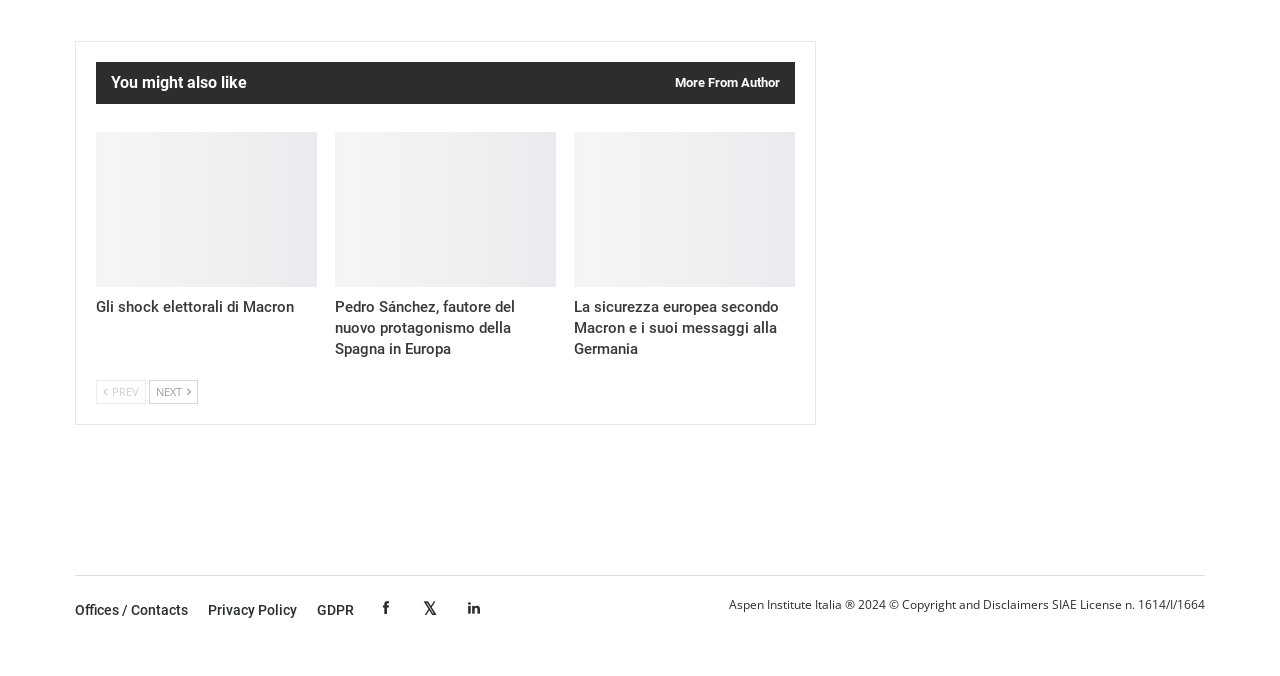Locate the bounding box coordinates of the element that should be clicked to fulfill the instruction: "visit Offices / Contacts".

[0.059, 0.89, 0.147, 0.914]